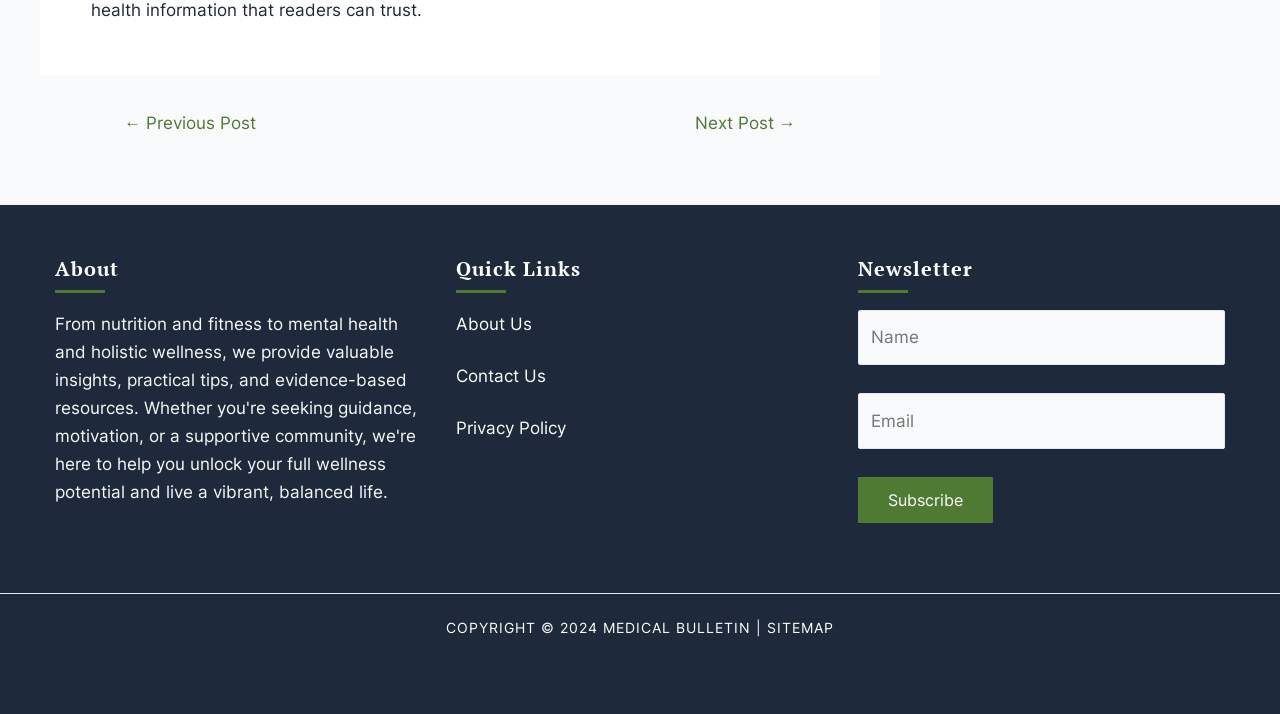Pinpoint the bounding box coordinates of the clickable area needed to execute the instruction: "go to about us page". The coordinates should be specified as four float numbers between 0 and 1, i.e., [left, top, right, bottom].

[0.357, 0.434, 0.416, 0.473]